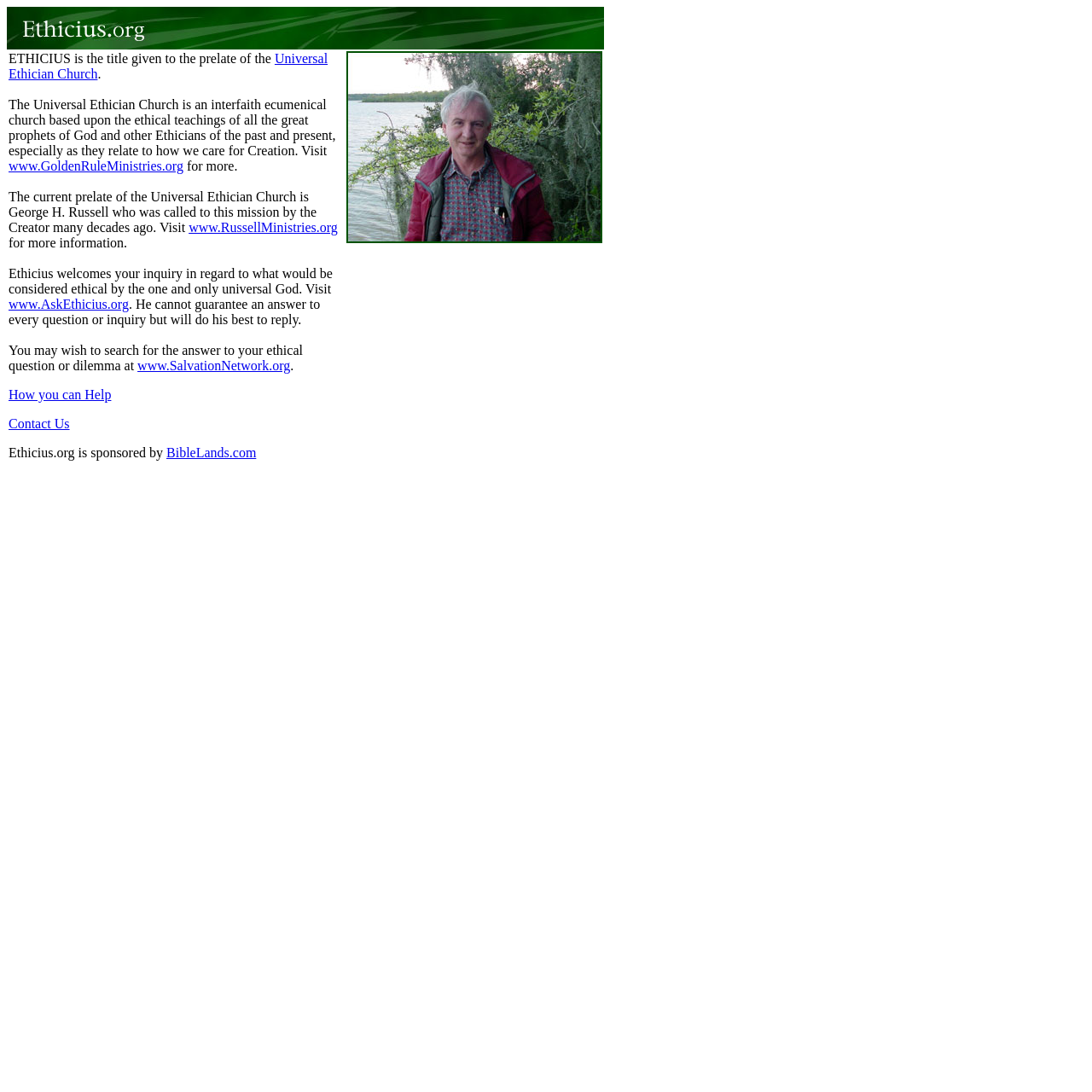Please provide the bounding box coordinates for the element that needs to be clicked to perform the instruction: "Search for ethical answers at SalvationNetwork". The coordinates must consist of four float numbers between 0 and 1, formatted as [left, top, right, bottom].

[0.126, 0.328, 0.266, 0.341]